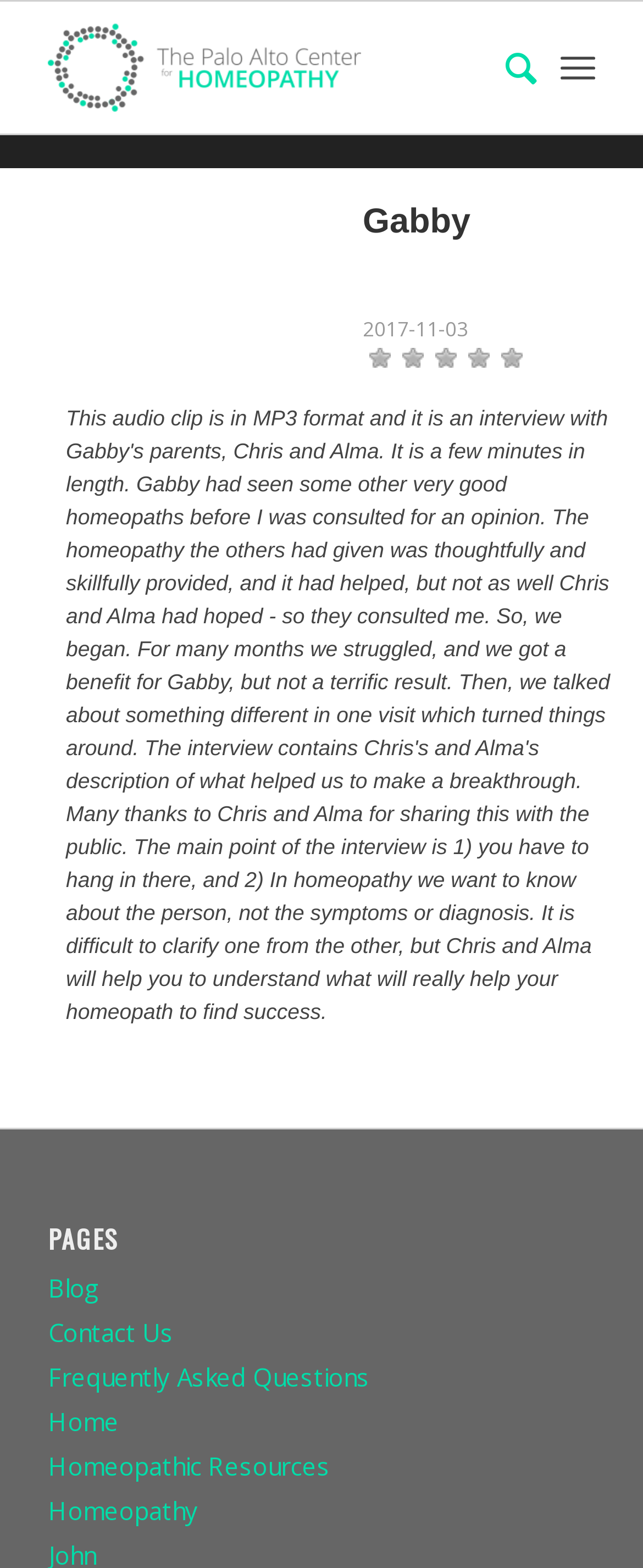Please give a short response to the question using one word or a phrase:
What is the name of the center?

The Palo Alto Center for Homeopathy